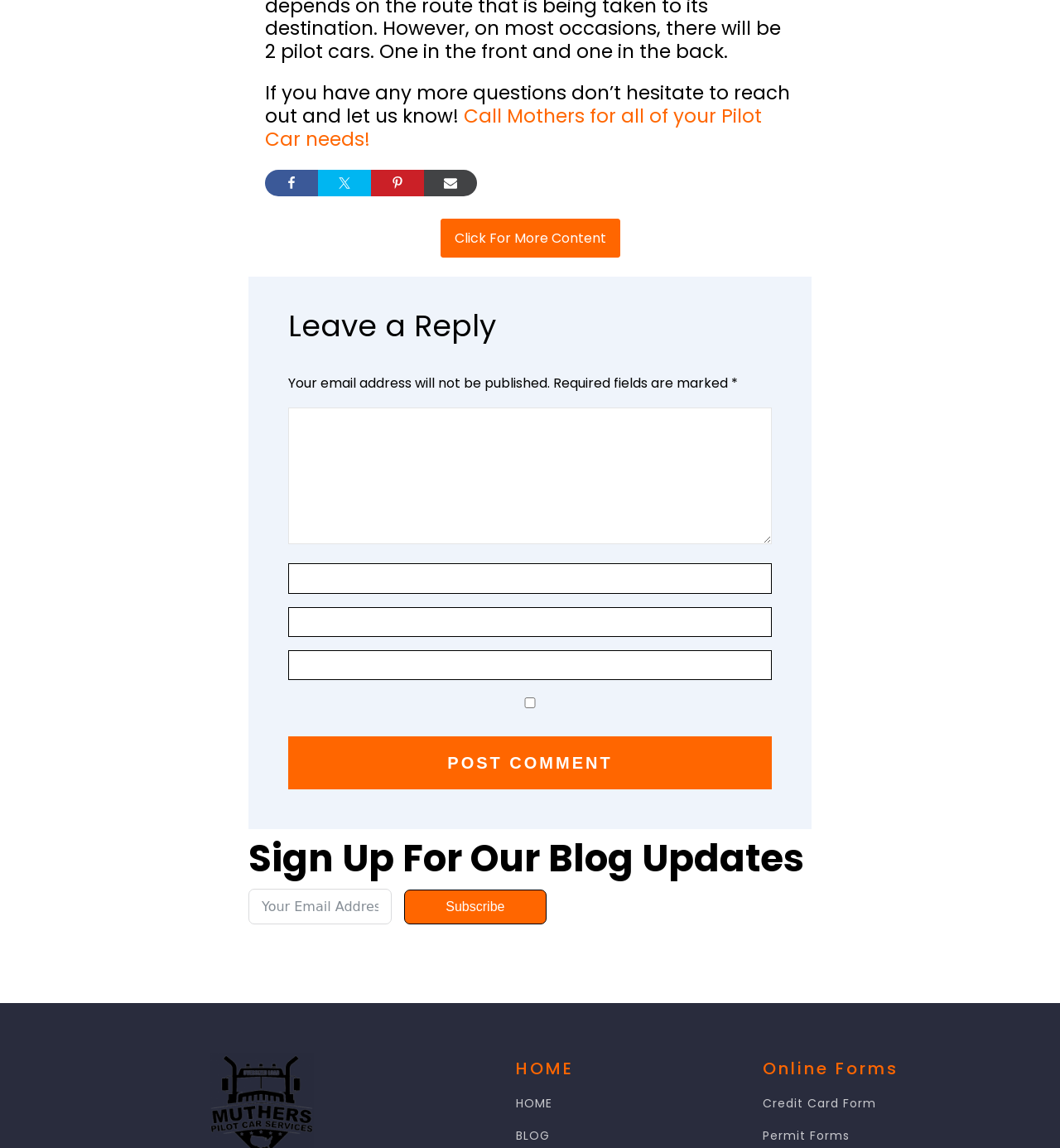Identify the bounding box coordinates for the region to click in order to carry out this instruction: "Visit International Center For Reiki Training". Provide the coordinates using four float numbers between 0 and 1, formatted as [left, top, right, bottom].

None